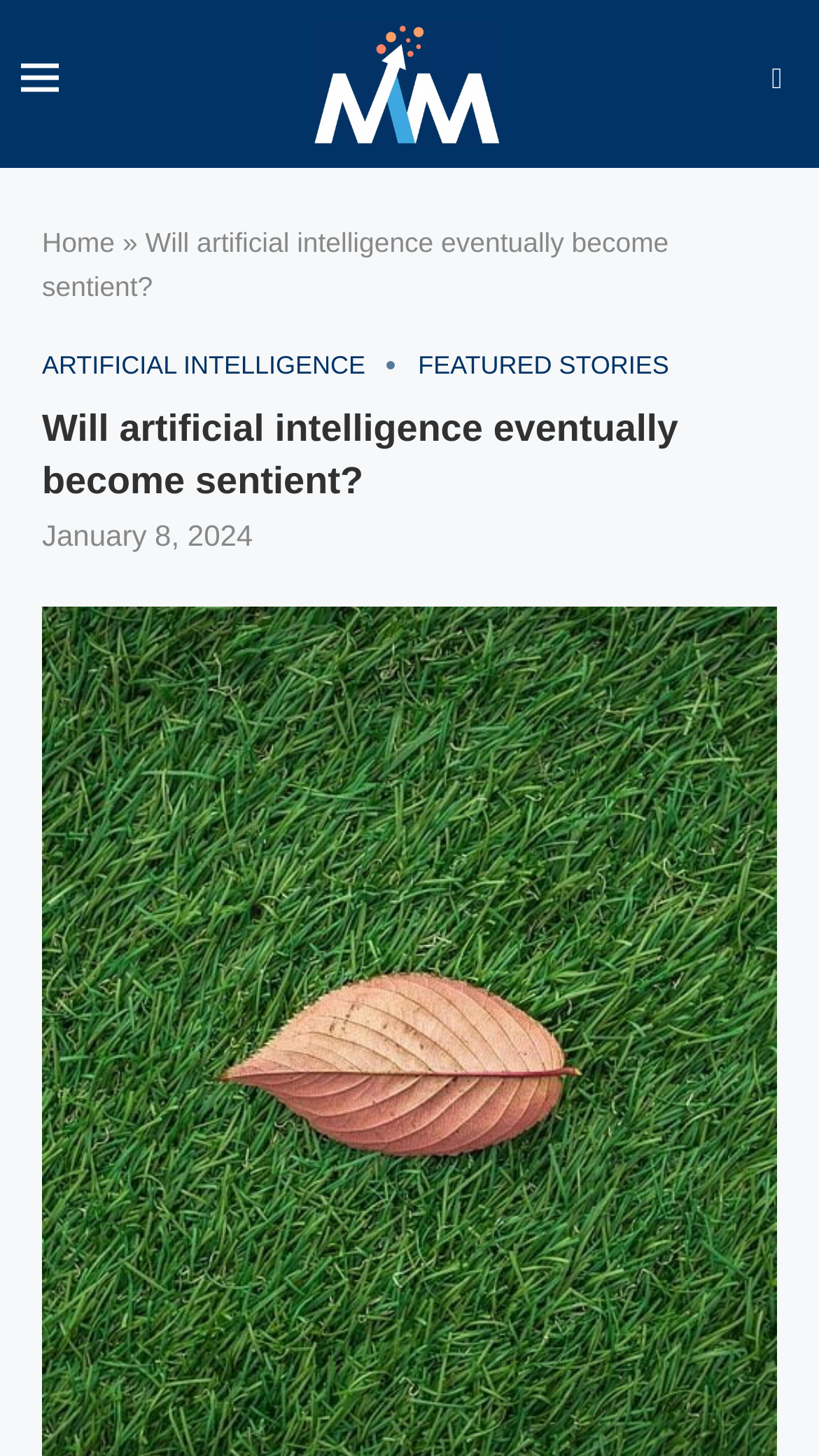Please determine the bounding box coordinates for the UI element described here. Use the format (top-left x, top-left y, bottom-right x, bottom-right y) with values bounded between 0 and 1: FEATURED STORIES

[0.51, 0.241, 0.817, 0.261]